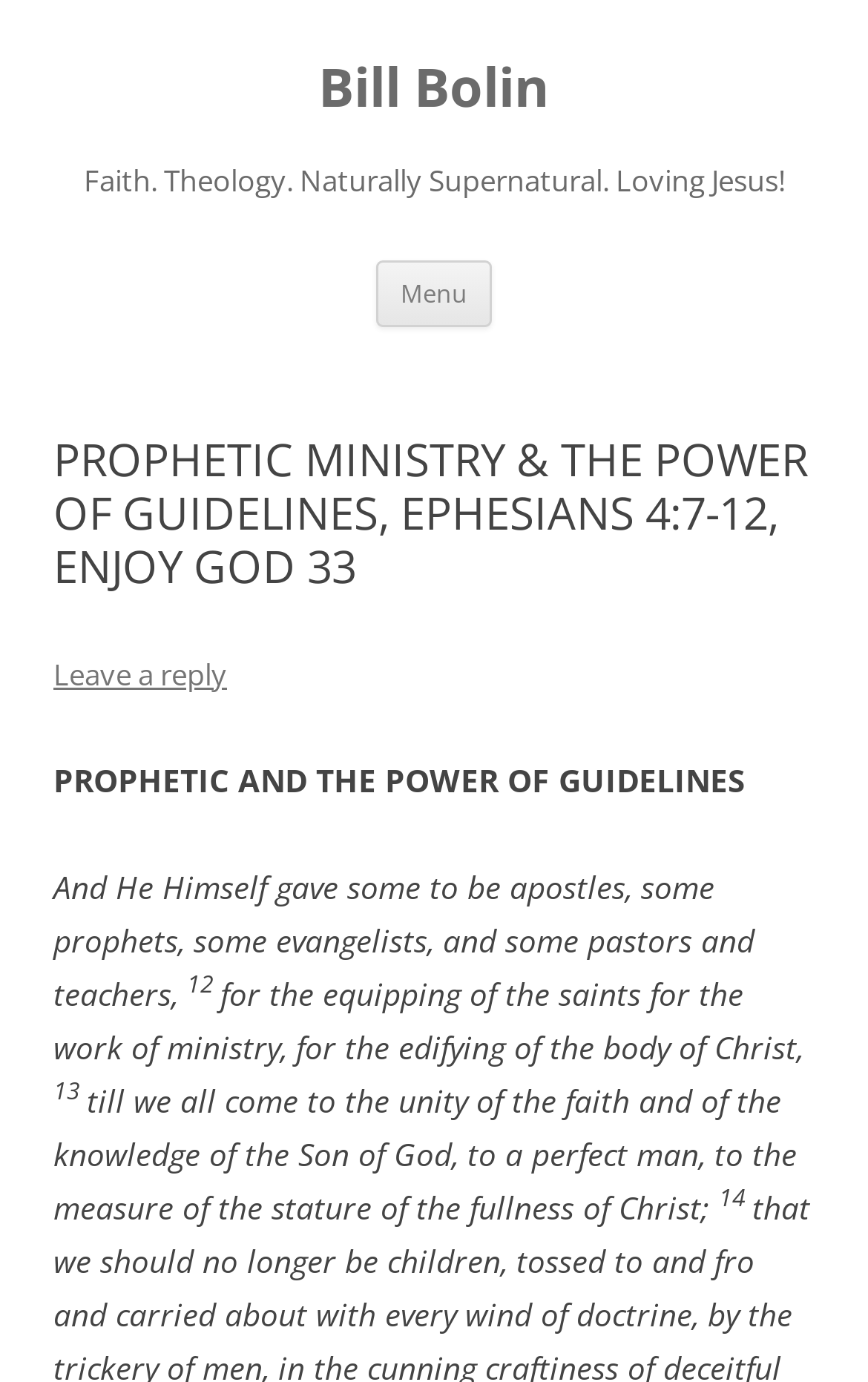Provide a thorough description of the webpage you see.

This webpage appears to be a blog post or article about prophetic ministry and the power of guidelines, specifically referencing Ephesians 4:7-12. At the top, there is a heading with the title "Bill Bolin" and a link to the author's name. Below this, there is a heading with a tagline "Faith. Theology. Naturally Supernatural. Loving Jesus!".

To the right of the tagline, there is a button labeled "Menu". Below the menu button, there is a link to "Skip to content". The main content of the page is divided into sections, with a large heading that repeats the title of the post "PROPHETIC MINISTRY & THE POWER OF GUIDELINES, EPHESIANS 4:7-12, ENJOY GOD 33".

Below the main heading, there is a link to "Leave a reply" and a series of paragraphs with biblical text, including Ephesians 4:7-12, with superscript numbers referencing specific verses. The text is formatted with indentation and line breaks to make it easier to read.